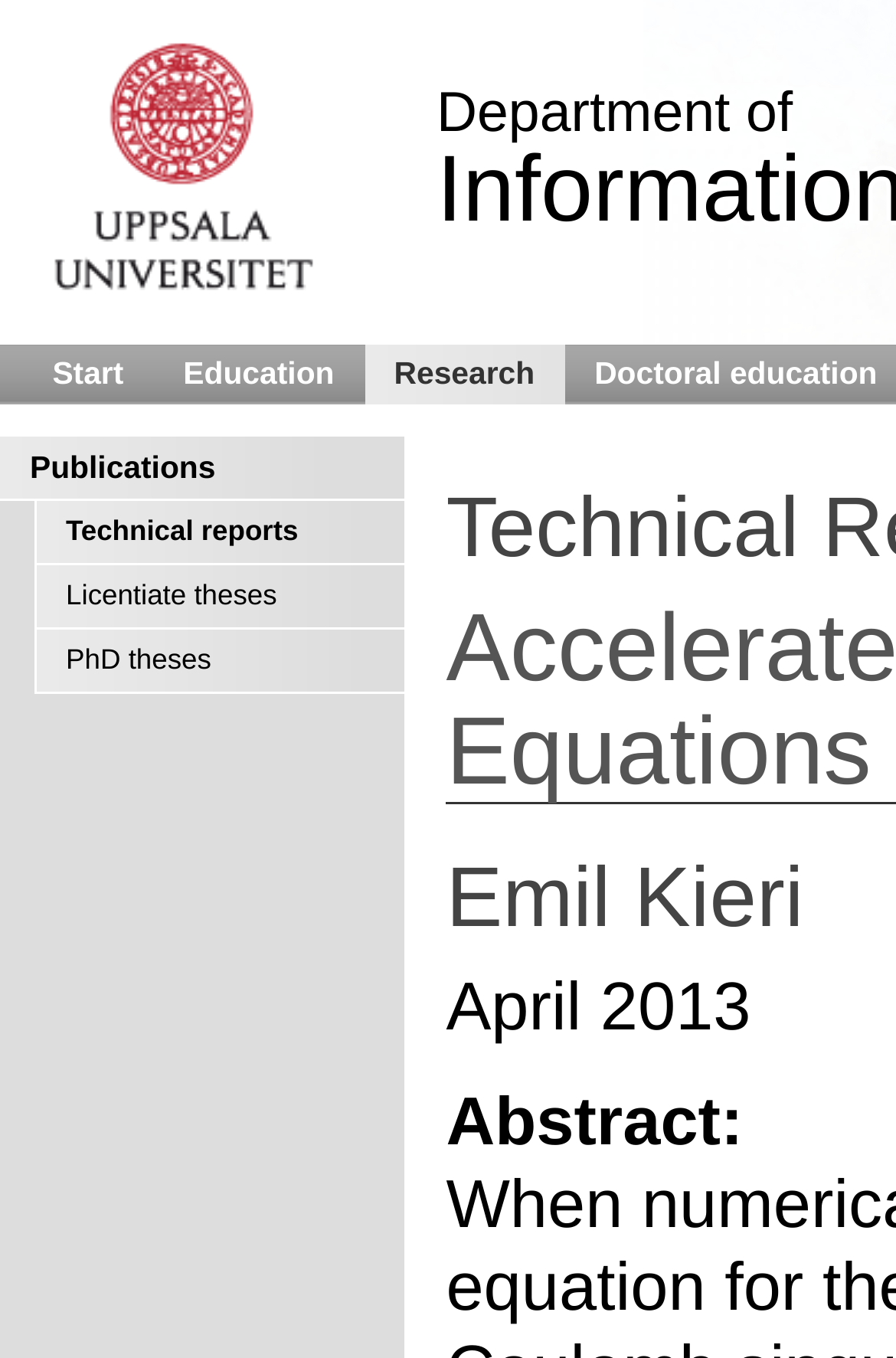Detail the various sections and features present on the webpage.

The webpage is titled "UU/IT/Technical Reports" and appears to be a navigation page for technical reports and academic publications. 

At the top left, there is an empty link, followed by a small non-breaking space character. Below these elements, there are three links in a row, labeled "Start", "Education", and "Research", which seem to be main navigation options.

Further down, there are four links arranged vertically, with "Publications" at the top, followed by "Technical reports", "Licentiate theses", and "PhD theses". These links are likely related to the technical reports and academic publications mentioned in the title.

On the right side of the page, there are two static text elements. The first one displays the date "April 2013", and the second one is labeled "Abstract:". These elements are positioned near the bottom of the page.